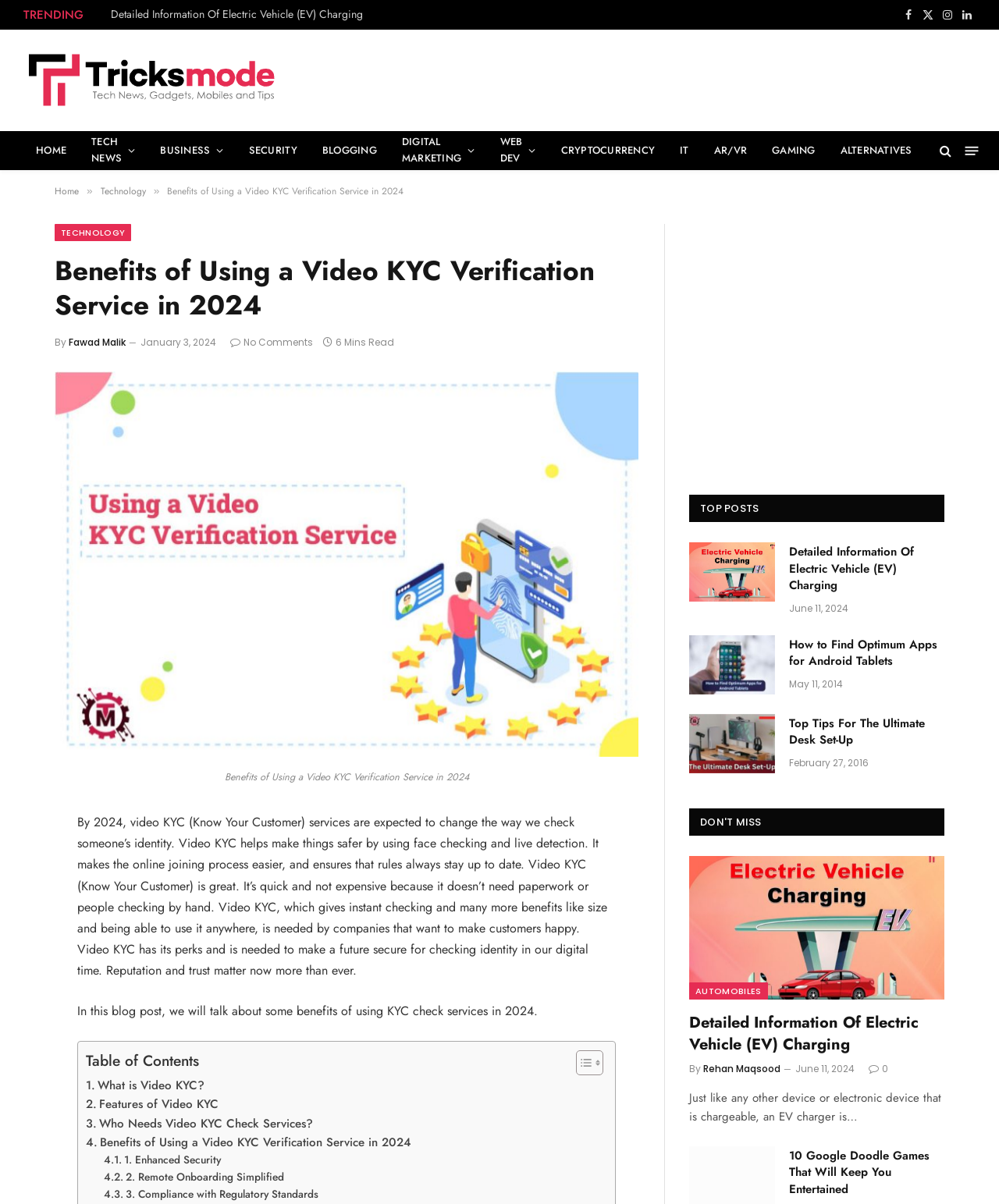Find the bounding box coordinates for the area you need to click to carry out the instruction: "Toggle the table of contents". The coordinates should be four float numbers between 0 and 1, indicated as [left, top, right, bottom].

[0.565, 0.872, 0.6, 0.894]